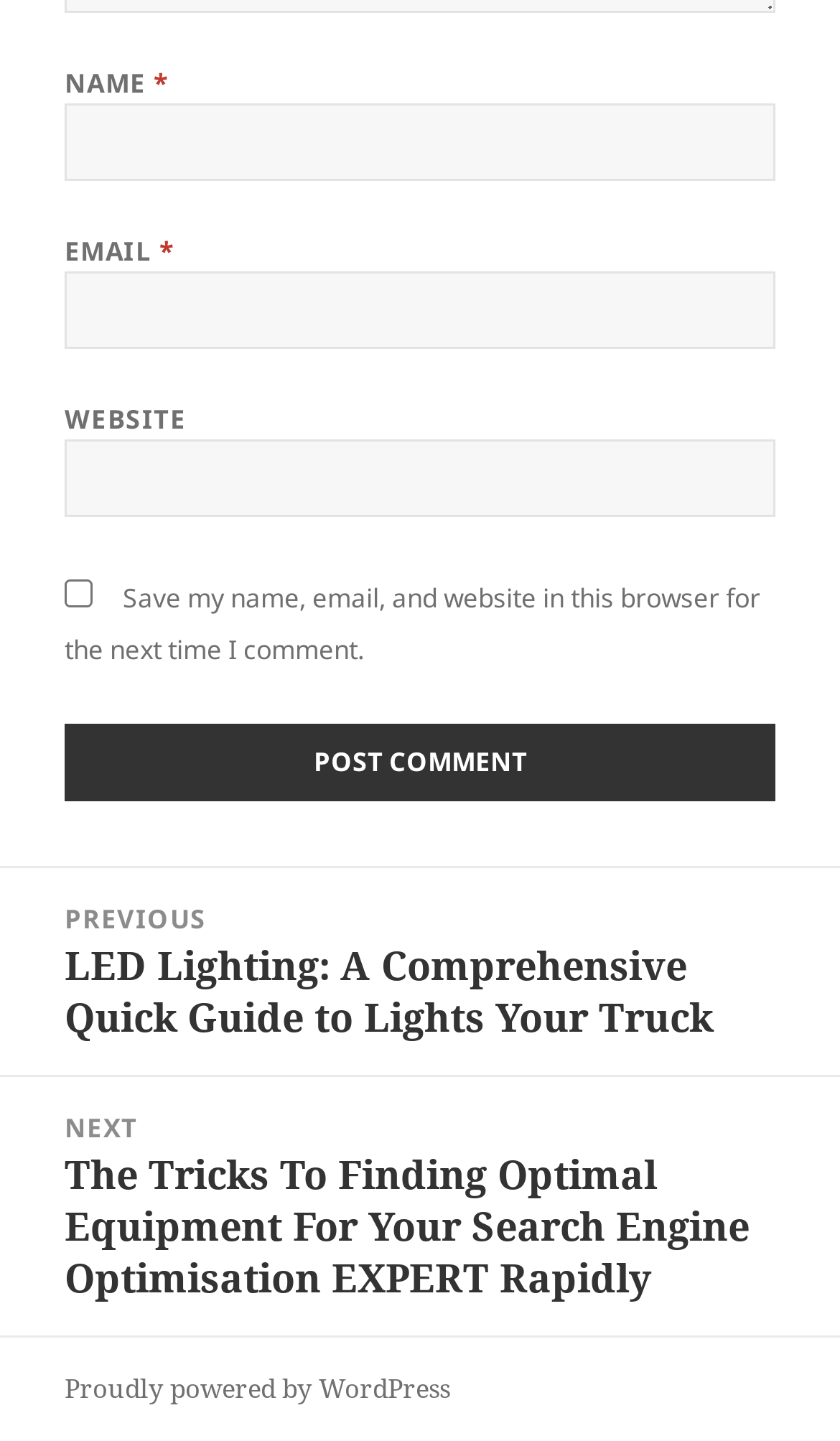Determine the bounding box coordinates of the clickable region to carry out the instruction: "Enter your name".

[0.077, 0.071, 0.923, 0.125]